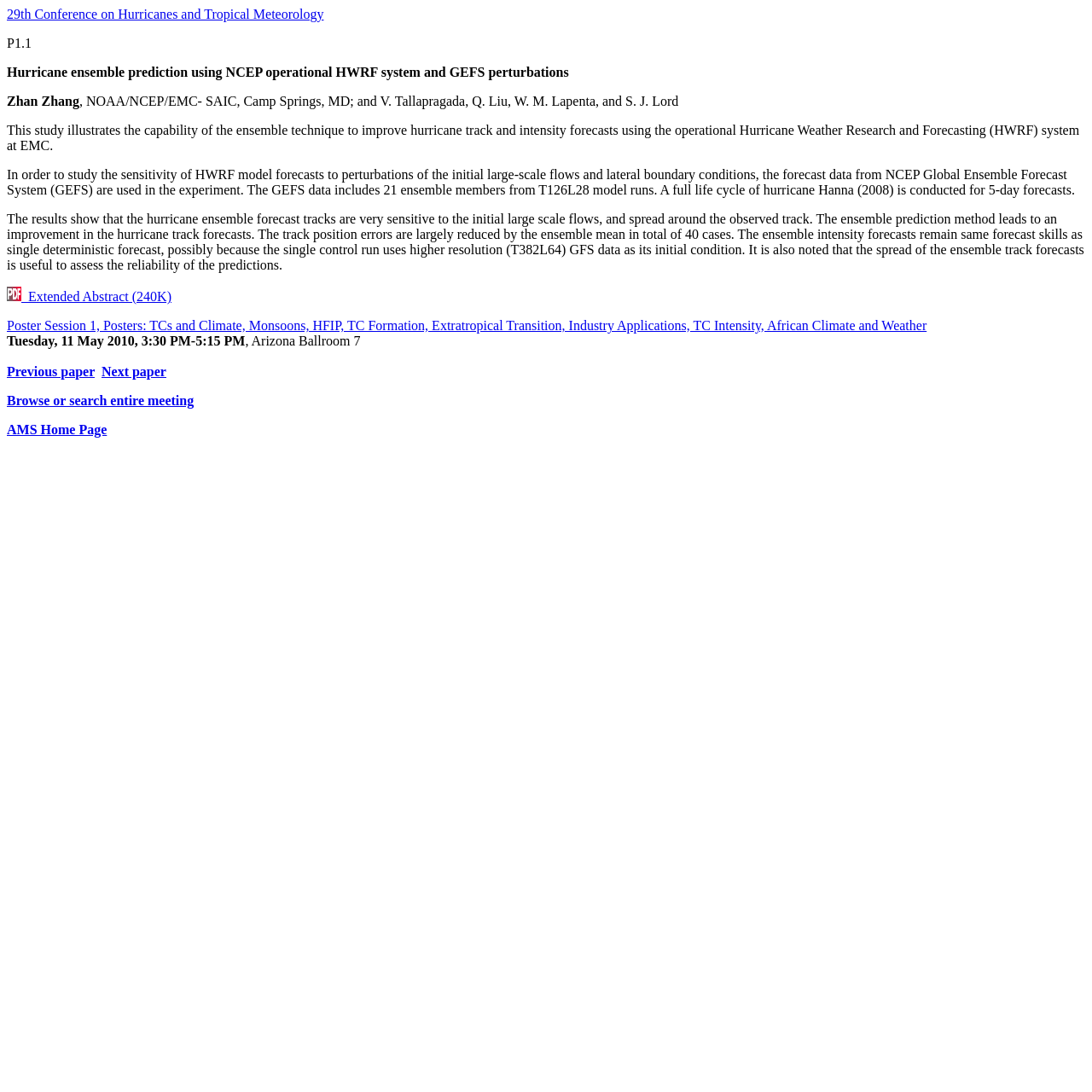Where is the poster session being held?
Look at the image and provide a short answer using one word or a phrase.

Arizona Ballroom 7